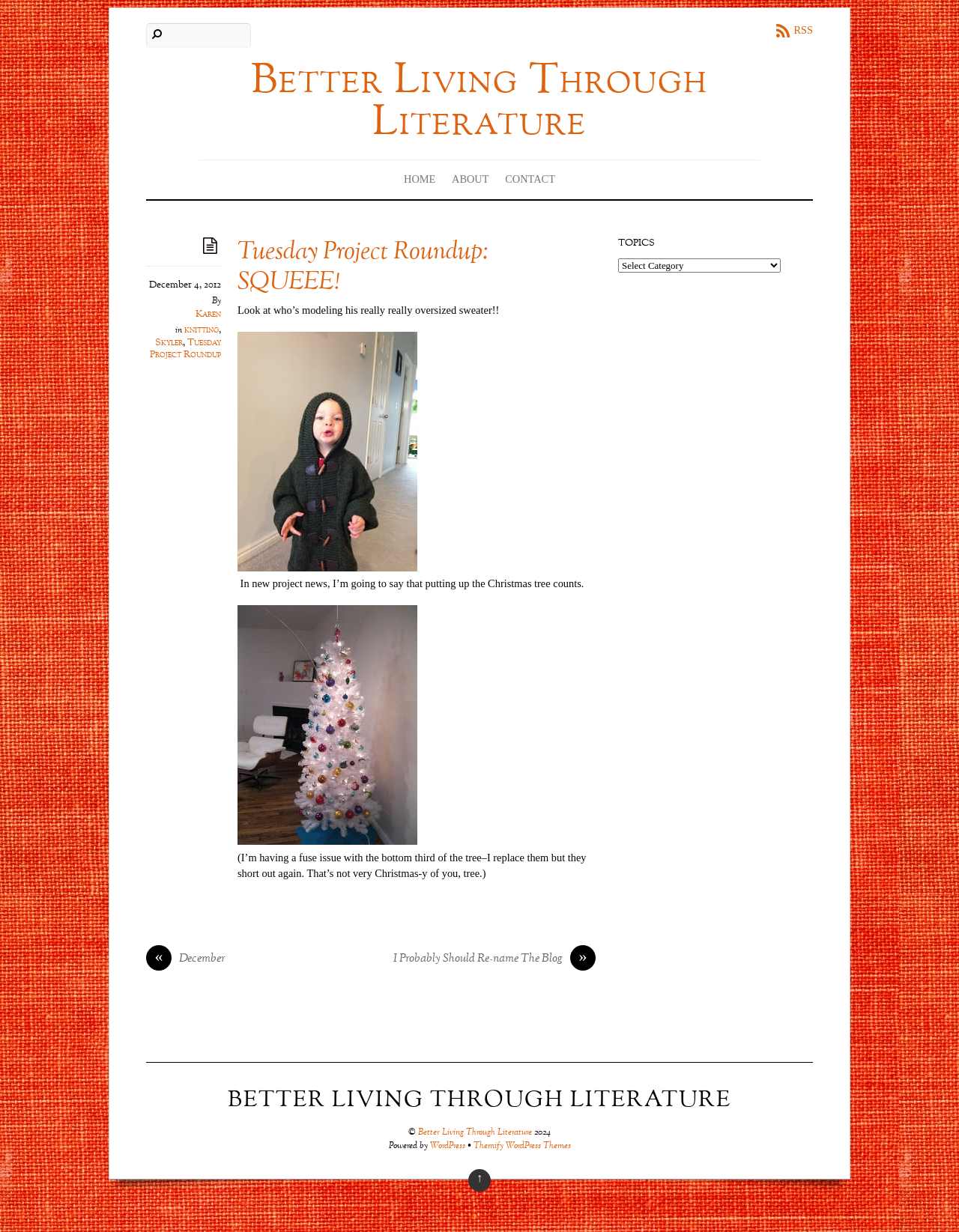What is the date of the article?
Please provide a detailed and thorough answer to the question.

I found the answer by examining the article section, where I saw a time element with the text 'December 4, 2012'. This suggests that the date of the article is December 4, 2012.